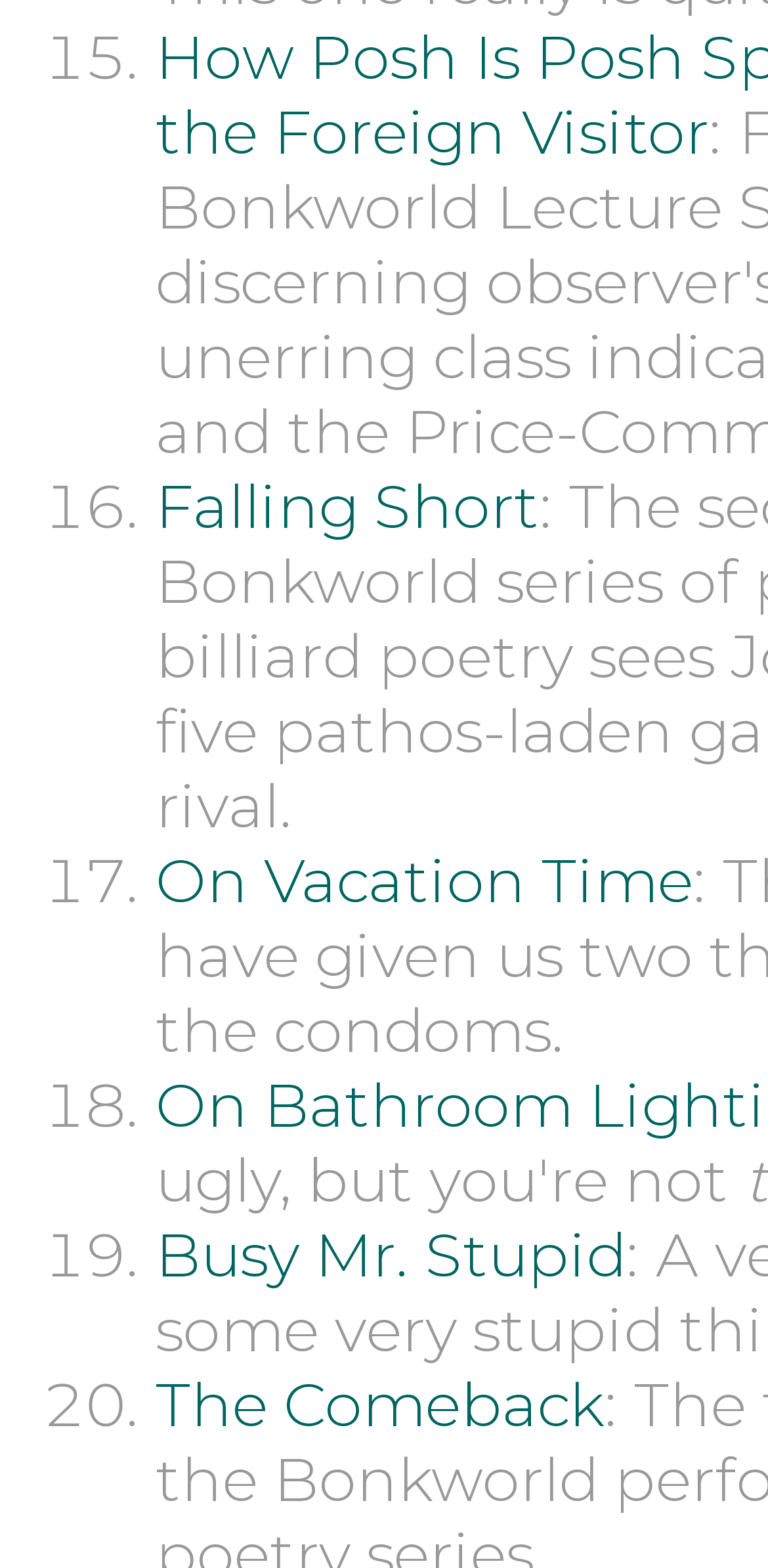Using the provided element description "Busy Mr. Stupid", determine the bounding box coordinates of the UI element.

[0.203, 0.776, 0.815, 0.824]